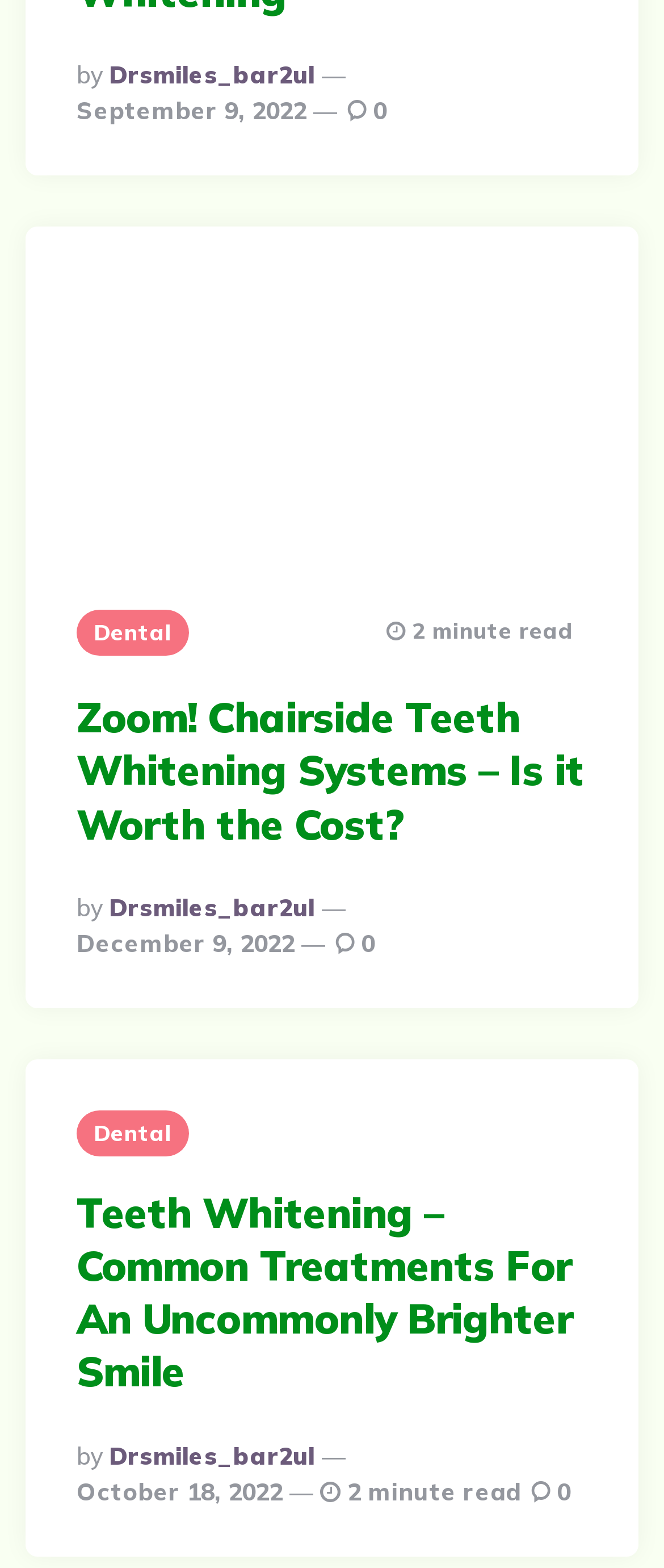Who posted the third article?
Based on the visual, give a brief answer using one word or a short phrase.

Drsmiles_bar2ul